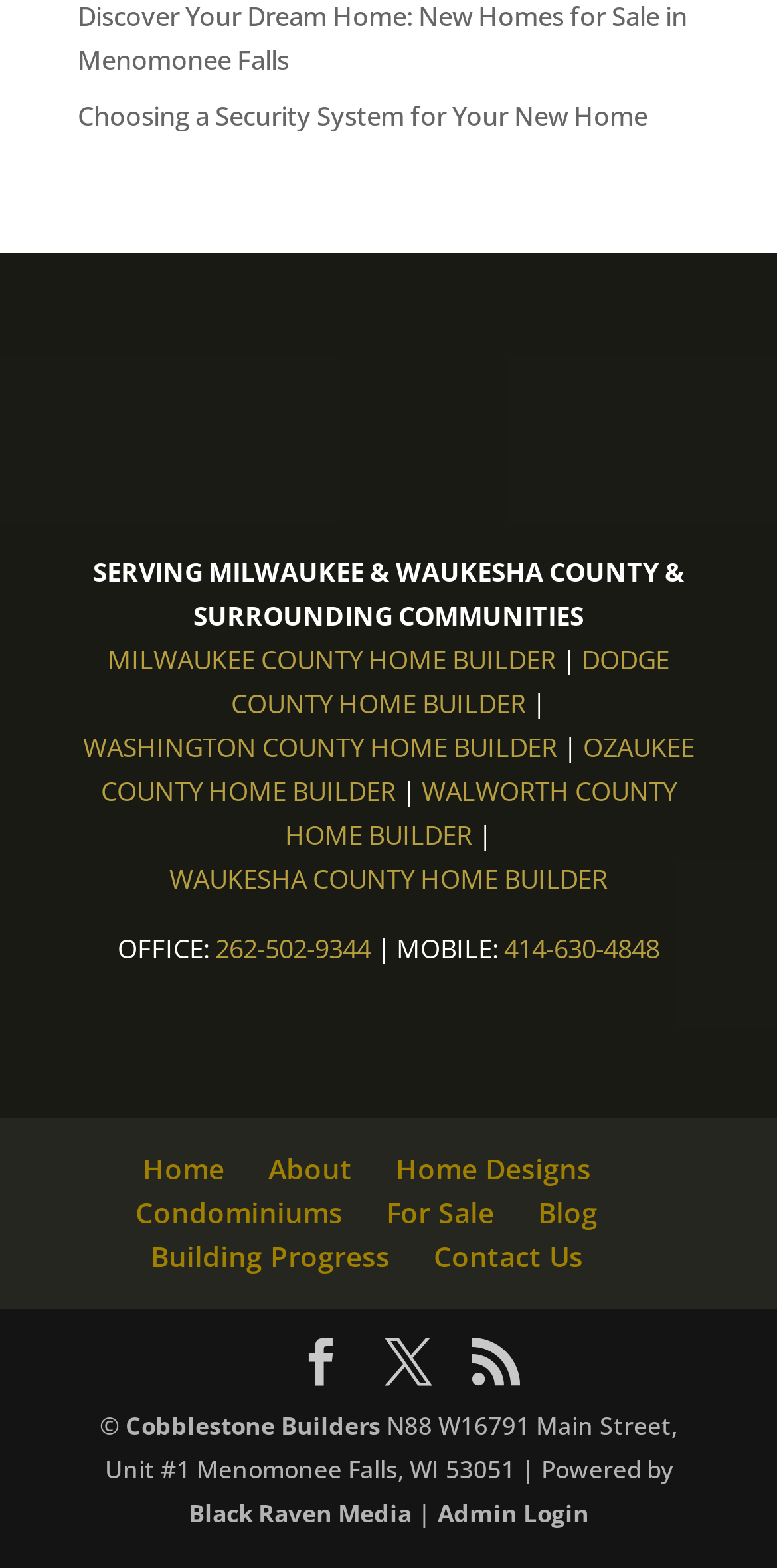Identify the bounding box of the HTML element described here: "WASHINGTON COUNTY HOME BUILDER". Provide the coordinates as four float numbers between 0 and 1: [left, top, right, bottom].

[0.106, 0.465, 0.717, 0.488]